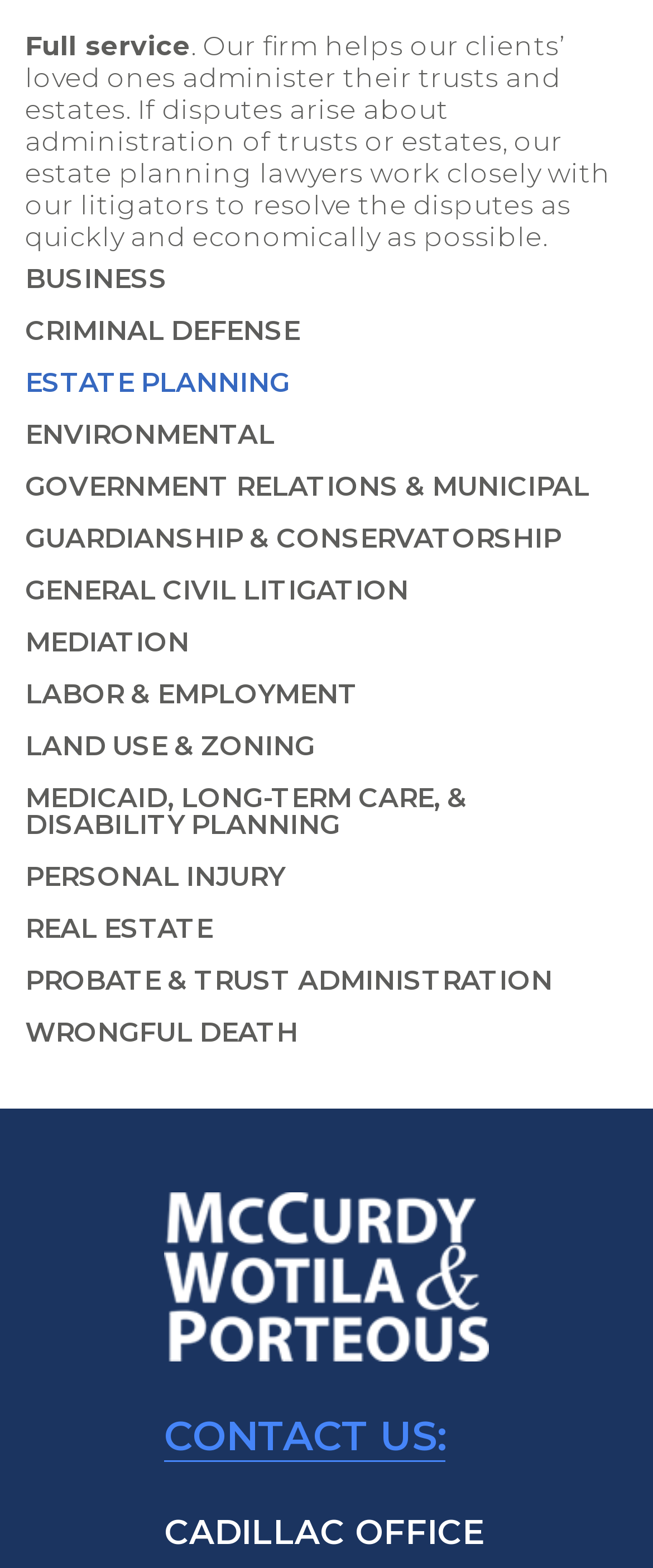What is the name of the law firm?
Please give a detailed answer to the question using the information shown in the image.

The name of the law firm is 'McCurdy Wotilla & Porteous Legal' as indicated by the link element with bounding box coordinates [0.251, 0.76, 0.749, 0.868].